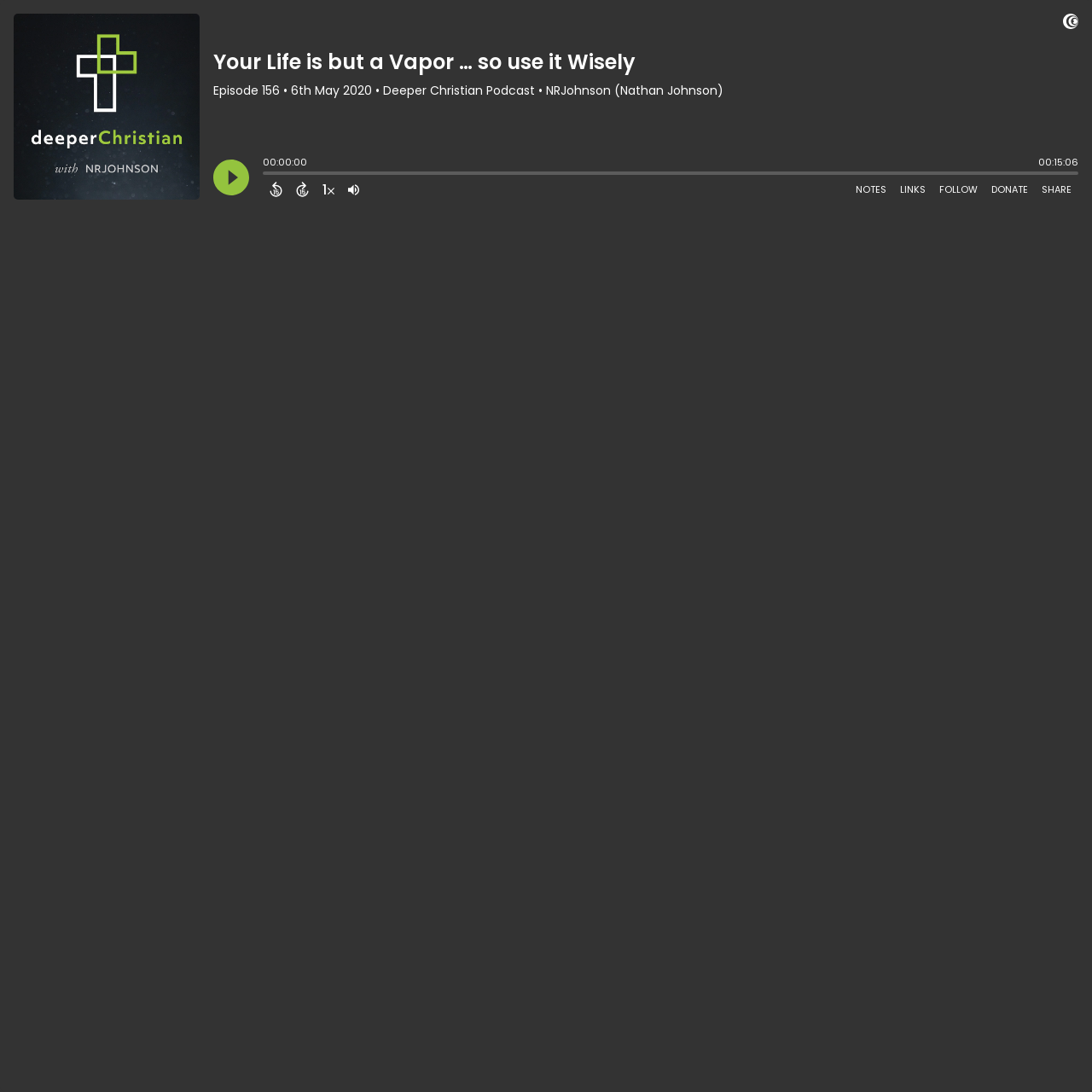What is the title of the podcast?
Refer to the image and provide a detailed answer to the question.

I determined the title of the podcast by looking at the image with the description 'Artwork for podcast Deeper Christian Podcast' and the static text 'Your Life is but a Vapor … so use it Wisely' which seems to be the title of the podcast episode.